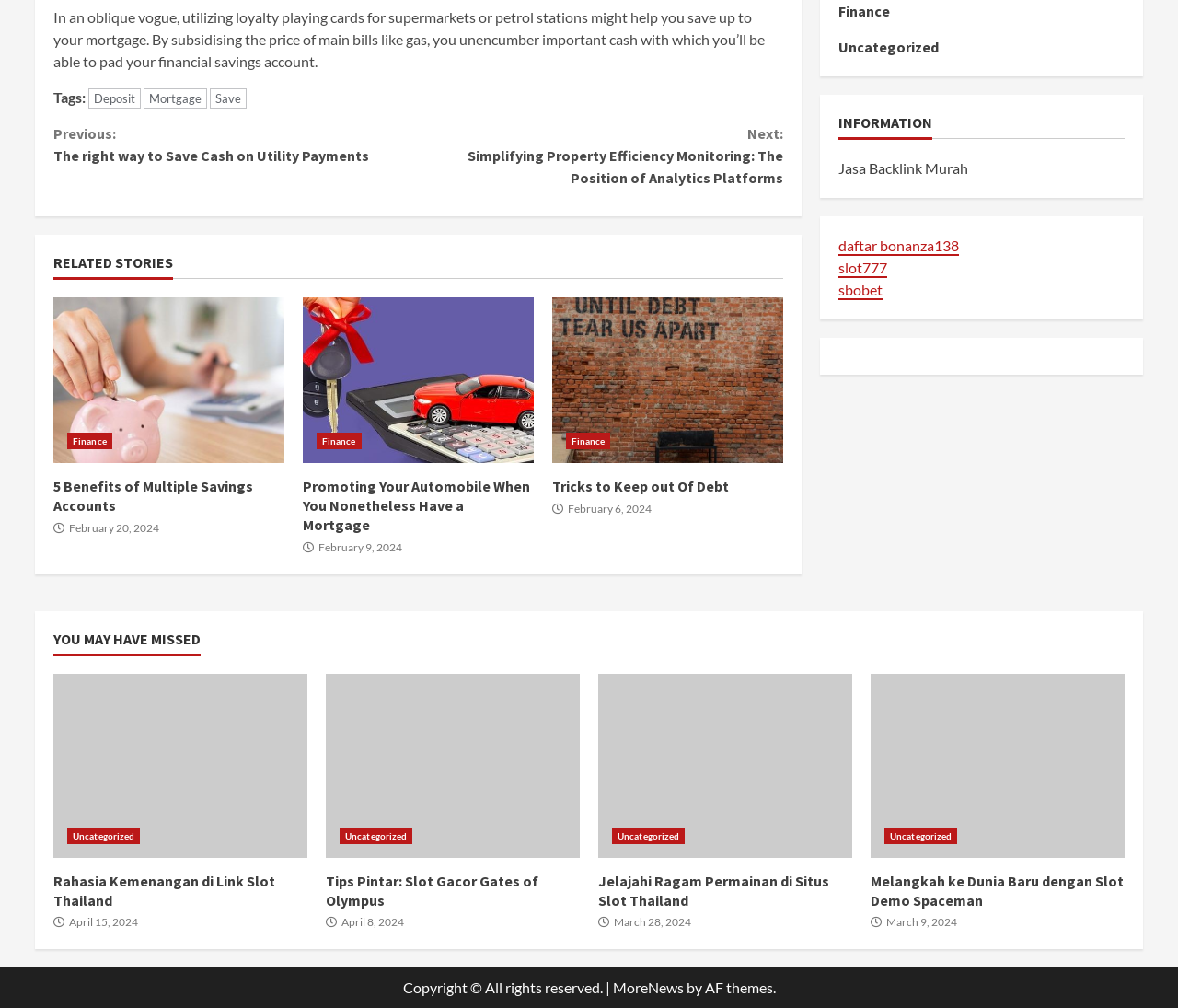Please locate the clickable area by providing the bounding box coordinates to follow this instruction: "Read '5 Benefits of Multiple Savings Accounts'".

[0.045, 0.295, 0.241, 0.46]